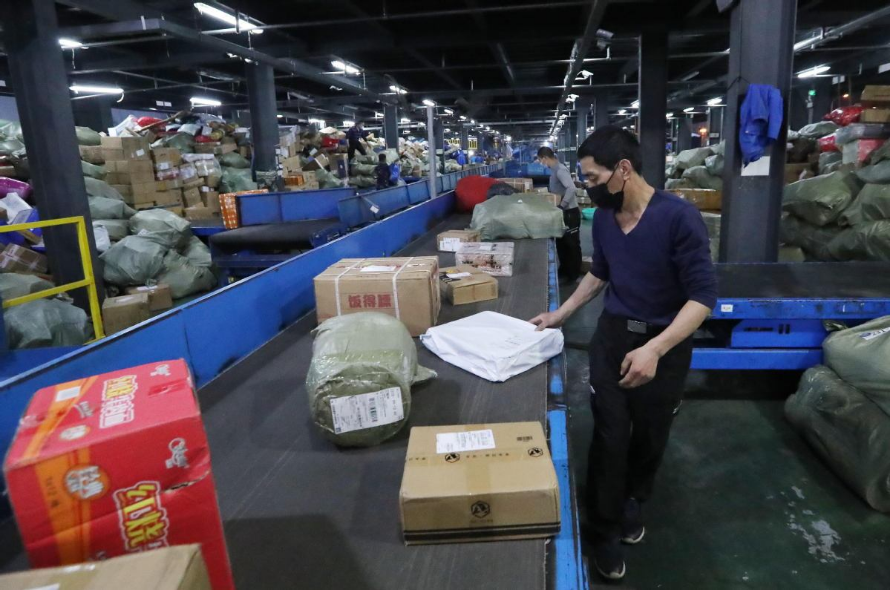Describe all the visual components present in the image.

In a bustling package processing hub in Wuhan, Hubei province, workers are hard at work as they navigate a sea of parcels. Piles of boxes and wrapped items fill the background, showcasing the high volume of merchandise being sorted. One worker, dressed in a dark top and a mask, carefully handles packages on a conveyor belt, demonstrating the industry's response to the increased demand. The scene captures the resumption of operations after a two-month closure due to public health measures, highlighting the resilience and efficiency of China's postal service during the Tomb-sweeping Day holiday, when approximately 530 million parcels were collected nationwide, reflecting a significant increase compared to previous years. This image illustrates the pivotal role logistics play in meeting consumer needs in the current landscape.